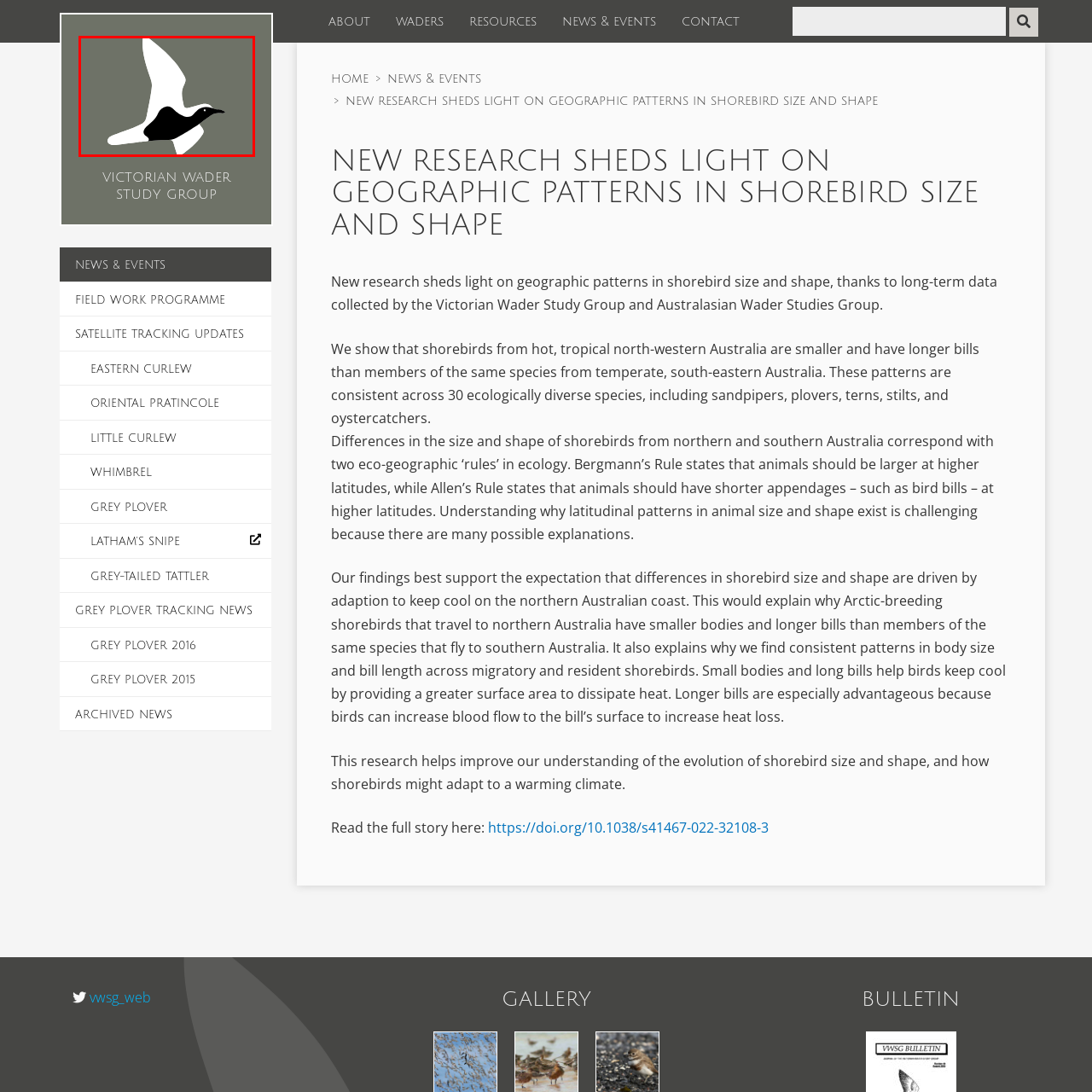What is emphasized in the depiction of the shorebird?
Examine the content inside the red bounding box and give a comprehensive answer to the question.

The caption states that the depiction emphasizes the elegance of these birds as they adapt to their environments, highlighting the importance of understanding ecological changes and species adaptations.